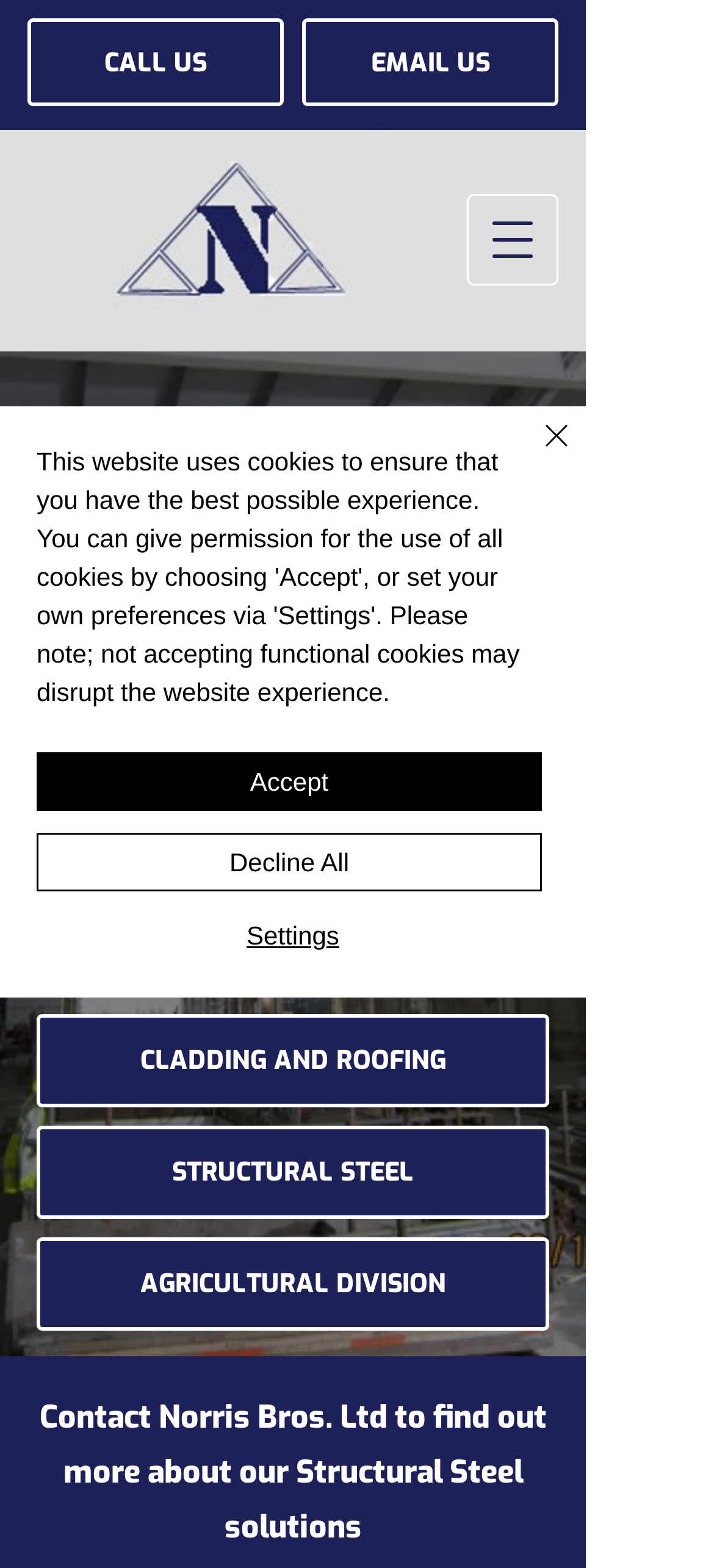Provide a single word or phrase to answer the given question: 
How many navigation buttons are in the slideshow?

2